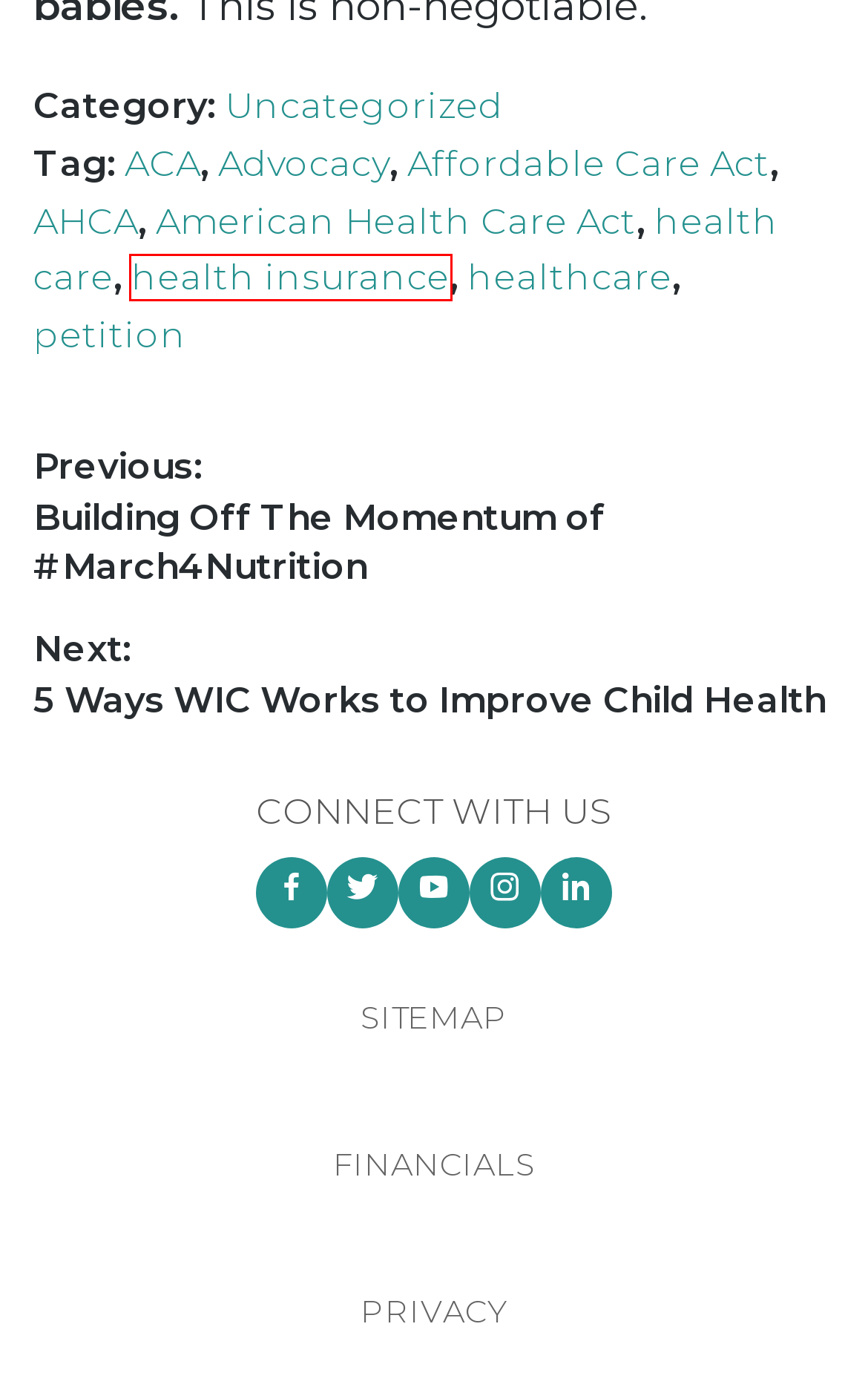Consider the screenshot of a webpage with a red bounding box and select the webpage description that best describes the new page that appears after clicking the element inside the red box. Here are the candidates:
A. 5 Ways WIC Works to Improve Child Health - 1,000 Days
B. healthcare Archives - 1,000 Days
C. petition Archives - 1,000 Days
D. Advocacy Archives - 1,000 Days
E. American Health Care Act Archives - 1,000 Days
F. health insurance Archives - 1,000 Days
G. Building Off The Momentum of #March4Nutrition - 1,000 Days
H. AHCA Archives - 1,000 Days

F